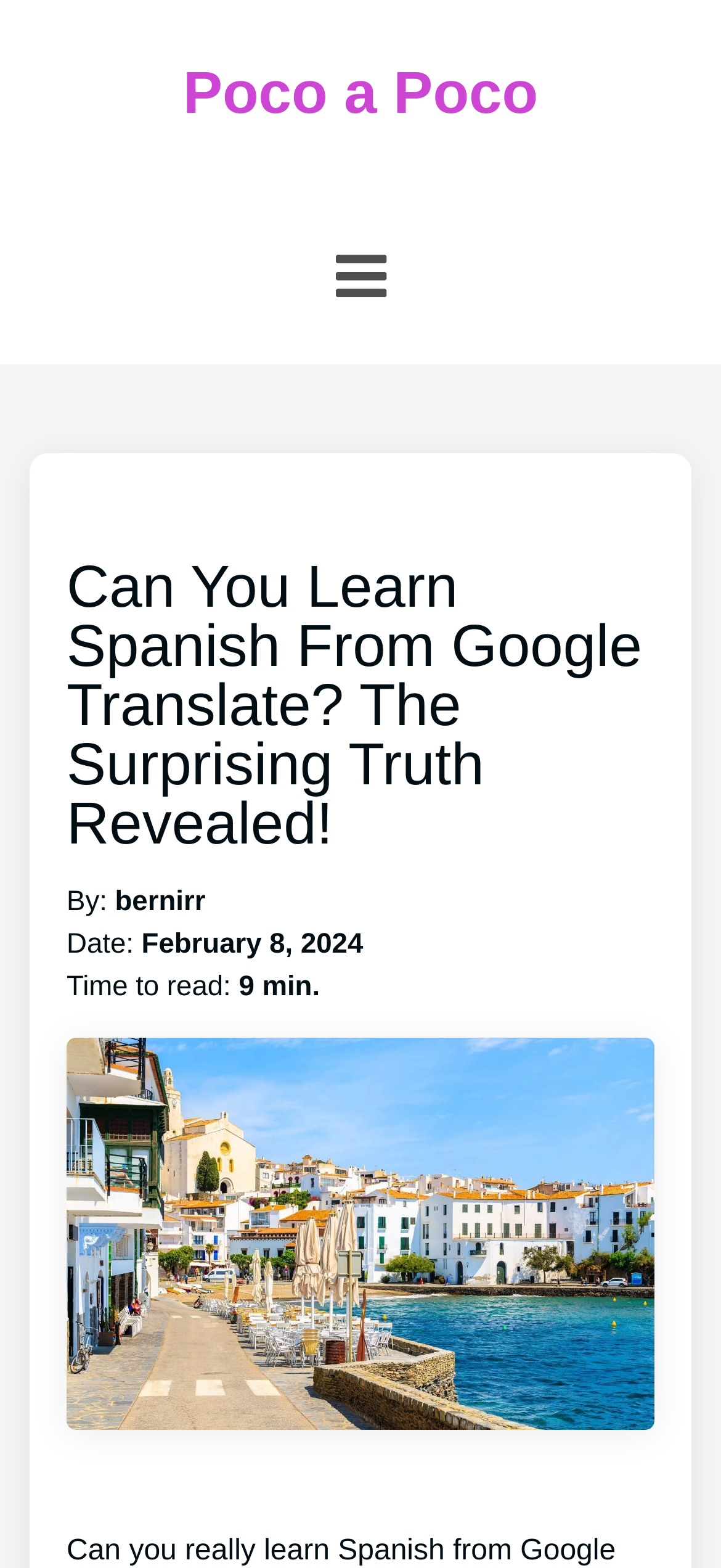When was the article published?
Using the image as a reference, answer the question in detail.

The publication date can be found in the text 'Date: February 8, 2024' which is located below the main heading of the webpage.